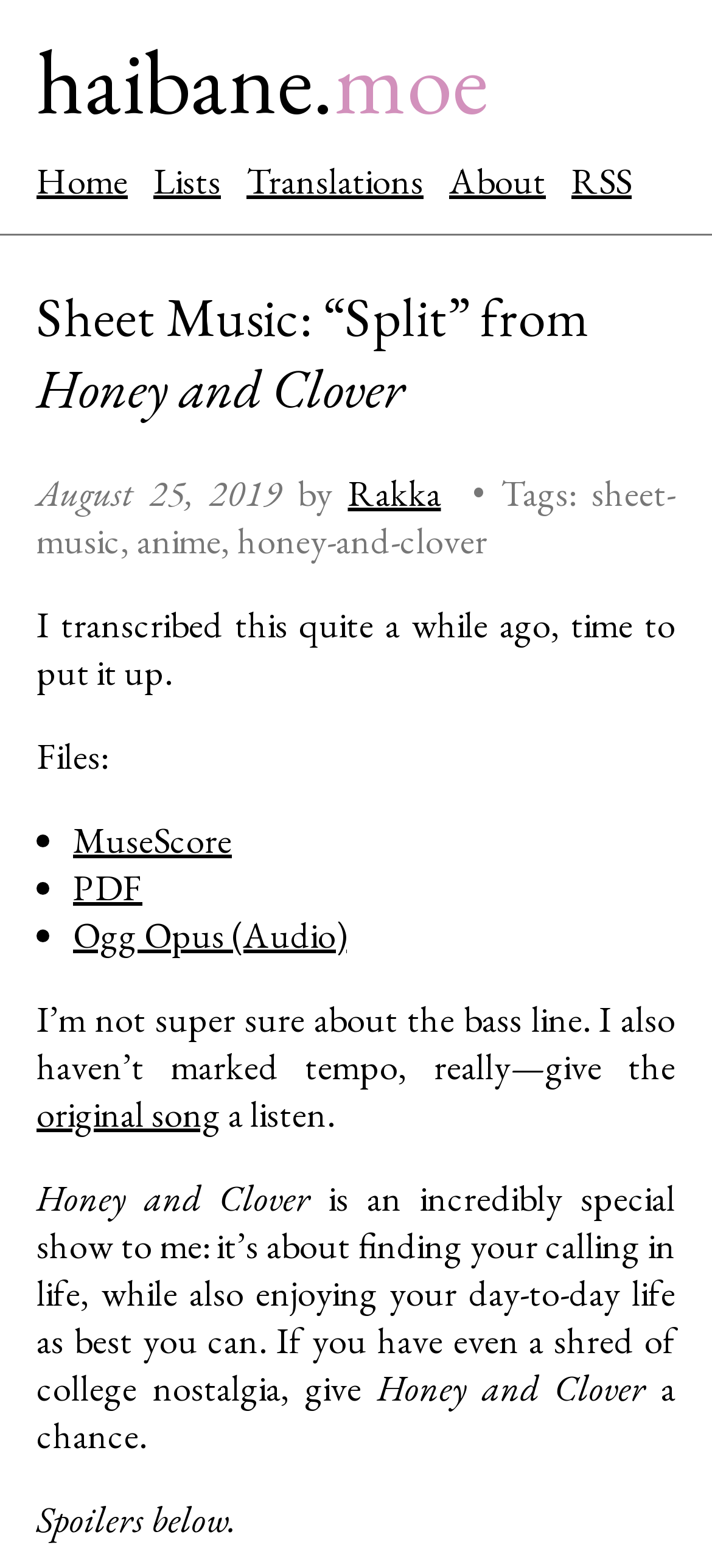Determine the bounding box coordinates for the clickable element required to fulfill the instruction: "subscribe to RSS". Provide the coordinates as four float numbers between 0 and 1, i.e., [left, top, right, bottom].

[0.803, 0.1, 0.887, 0.13]